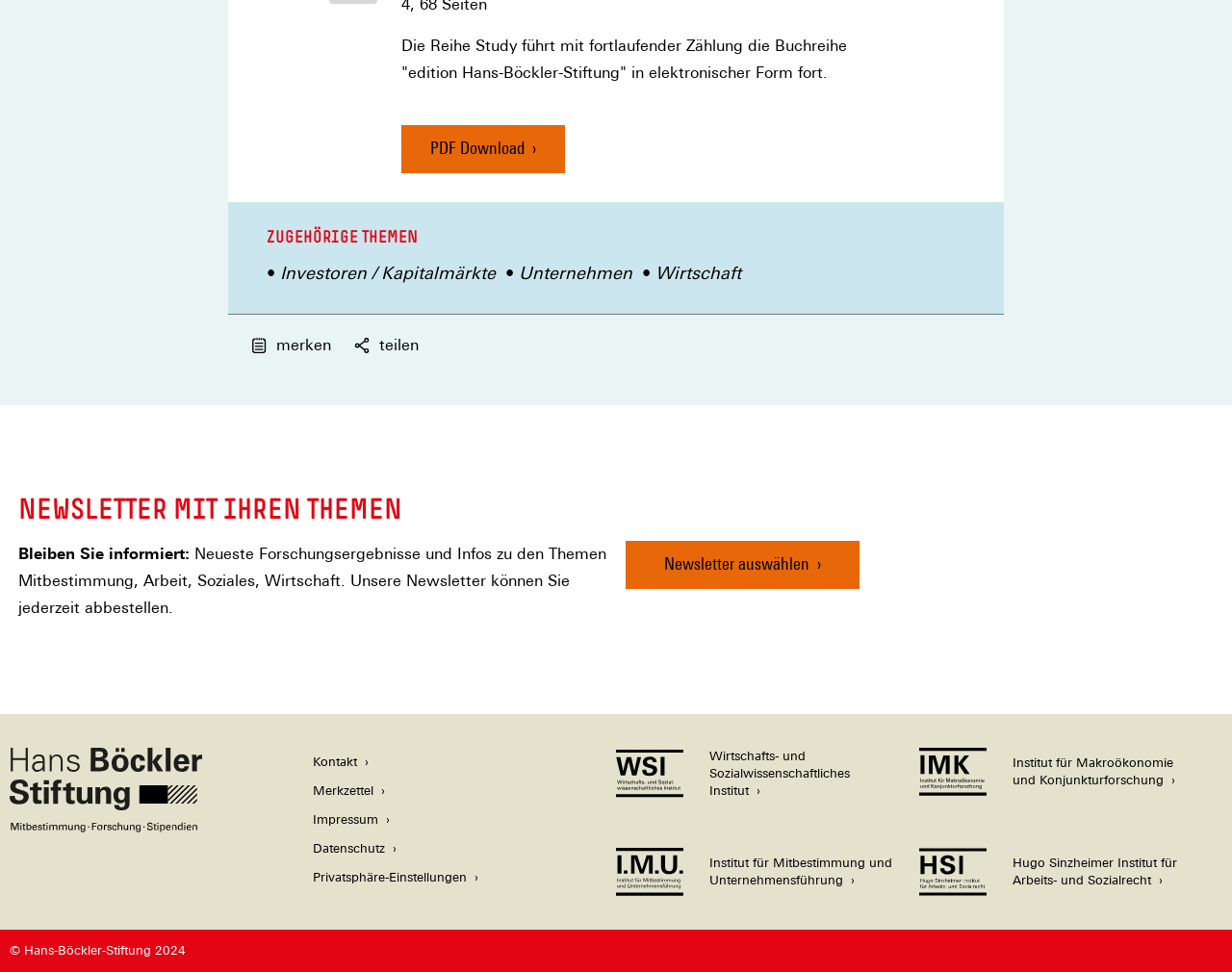What is the name of the foundation?
Please answer the question with as much detail as possible using the screenshot.

The question can be answered by looking at the link element with the text 'Hans Böckler Stiftung' and the image element with the bounding box coordinates [0.008, 0.77, 0.164, 0.857] which suggests that the name of the foundation is 'Hans-Böckler-Stiftung'.